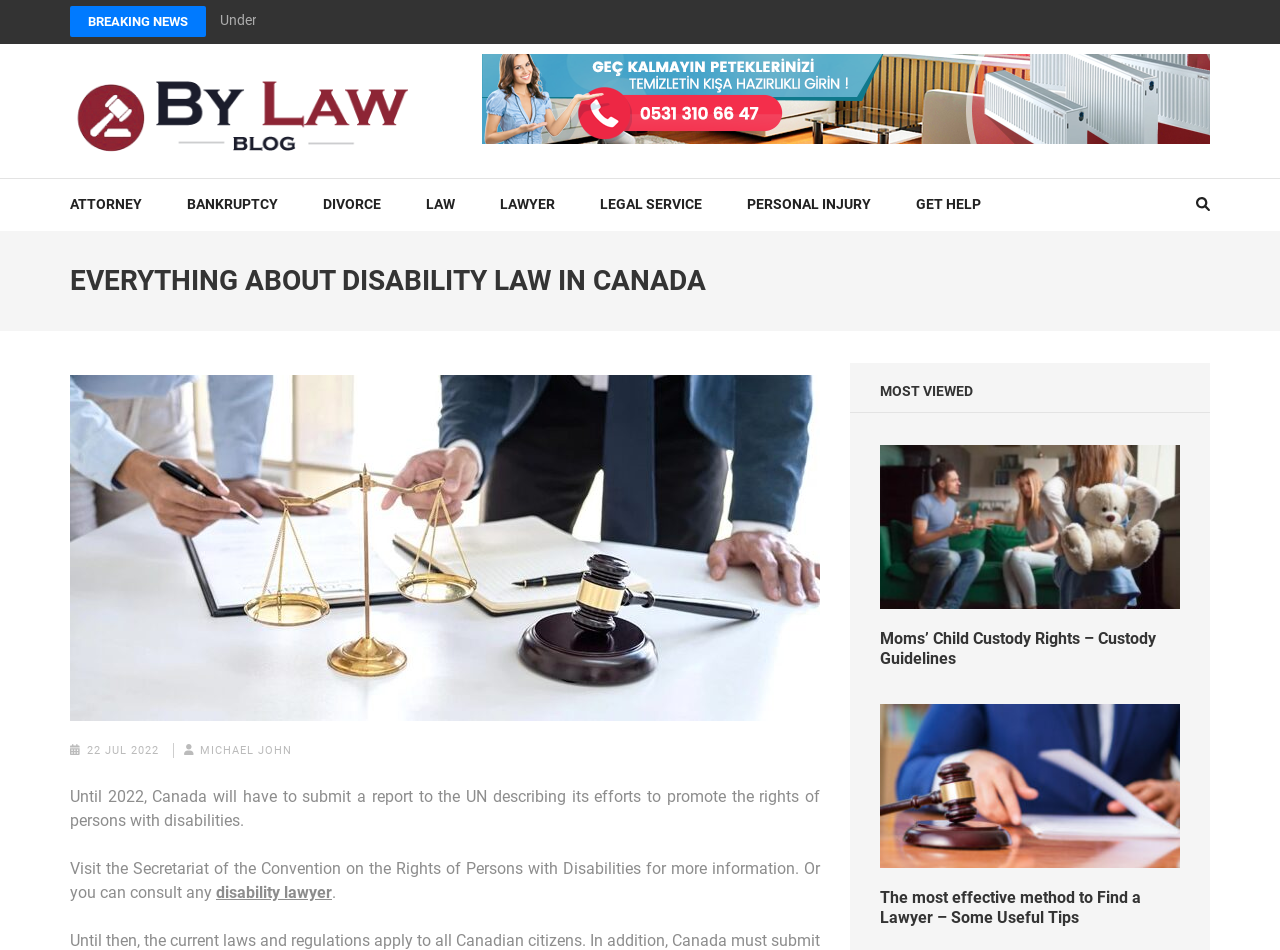Pinpoint the bounding box coordinates of the clickable element needed to complete the instruction: "Visit the 'disability lawyer' page". The coordinates should be provided as four float numbers between 0 and 1: [left, top, right, bottom].

[0.169, 0.929, 0.259, 0.949]